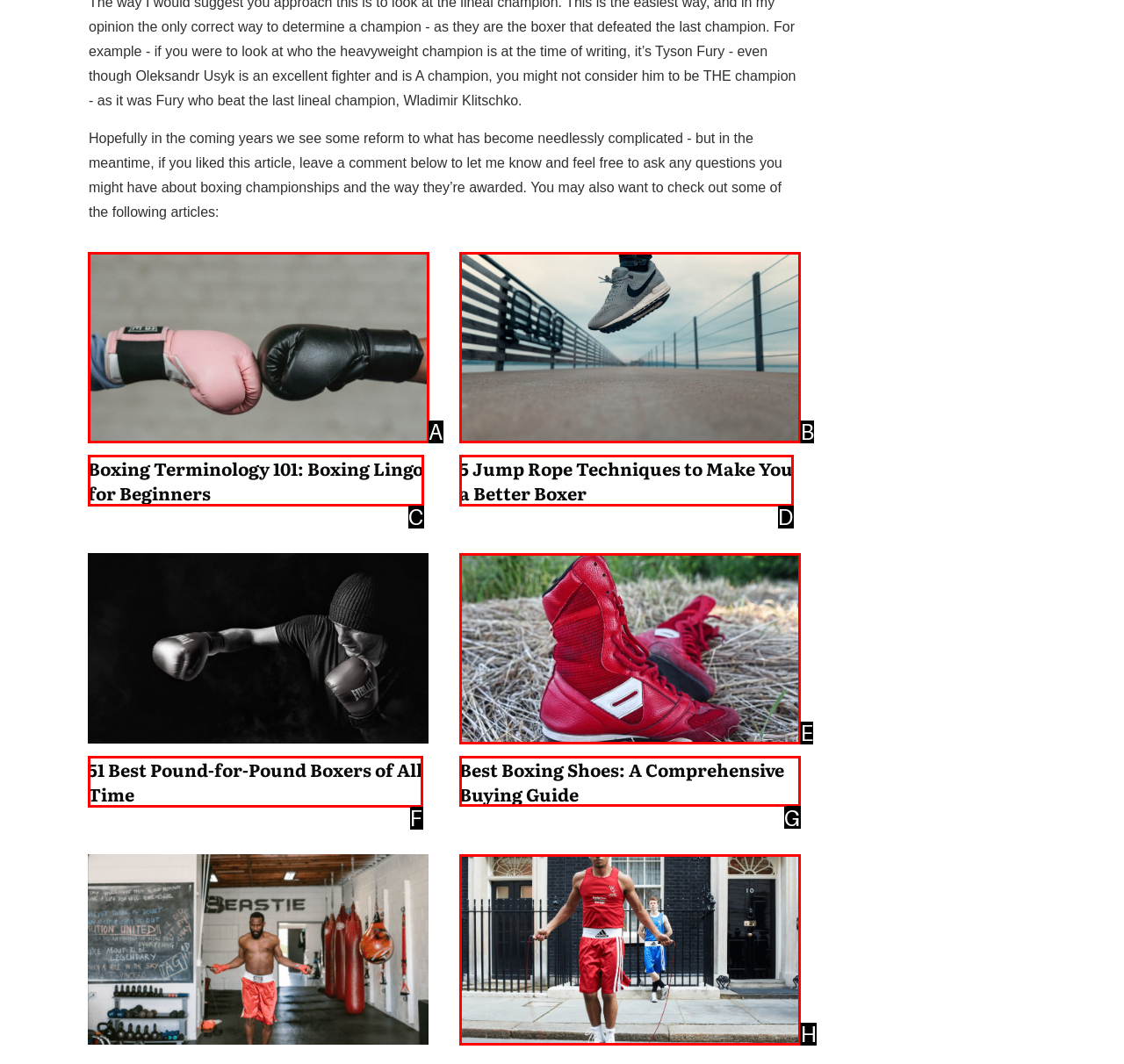Determine the letter of the element you should click to carry out the task: view the guide to buying boxing shoes
Answer with the letter from the given choices.

G